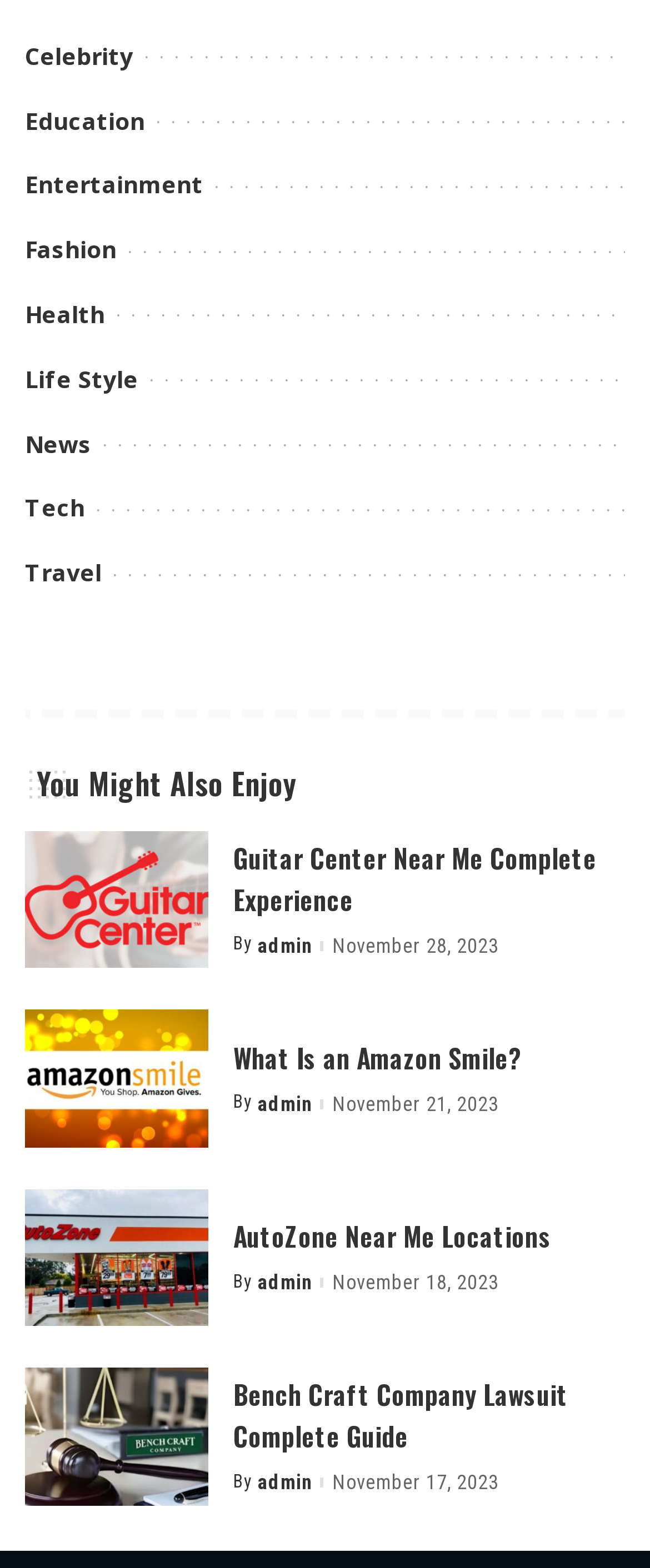Please give a succinct answer using a single word or phrase:
Who is the author of the articles on this page?

admin